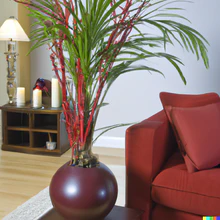What color are the stems of the Lipstick Palm?
Please answer the question with as much detail and depth as you can.

The caption describes the Lipstick Palm as having 'tall, slender green fronds and vibrant red stems', which reveals the color of the stems.